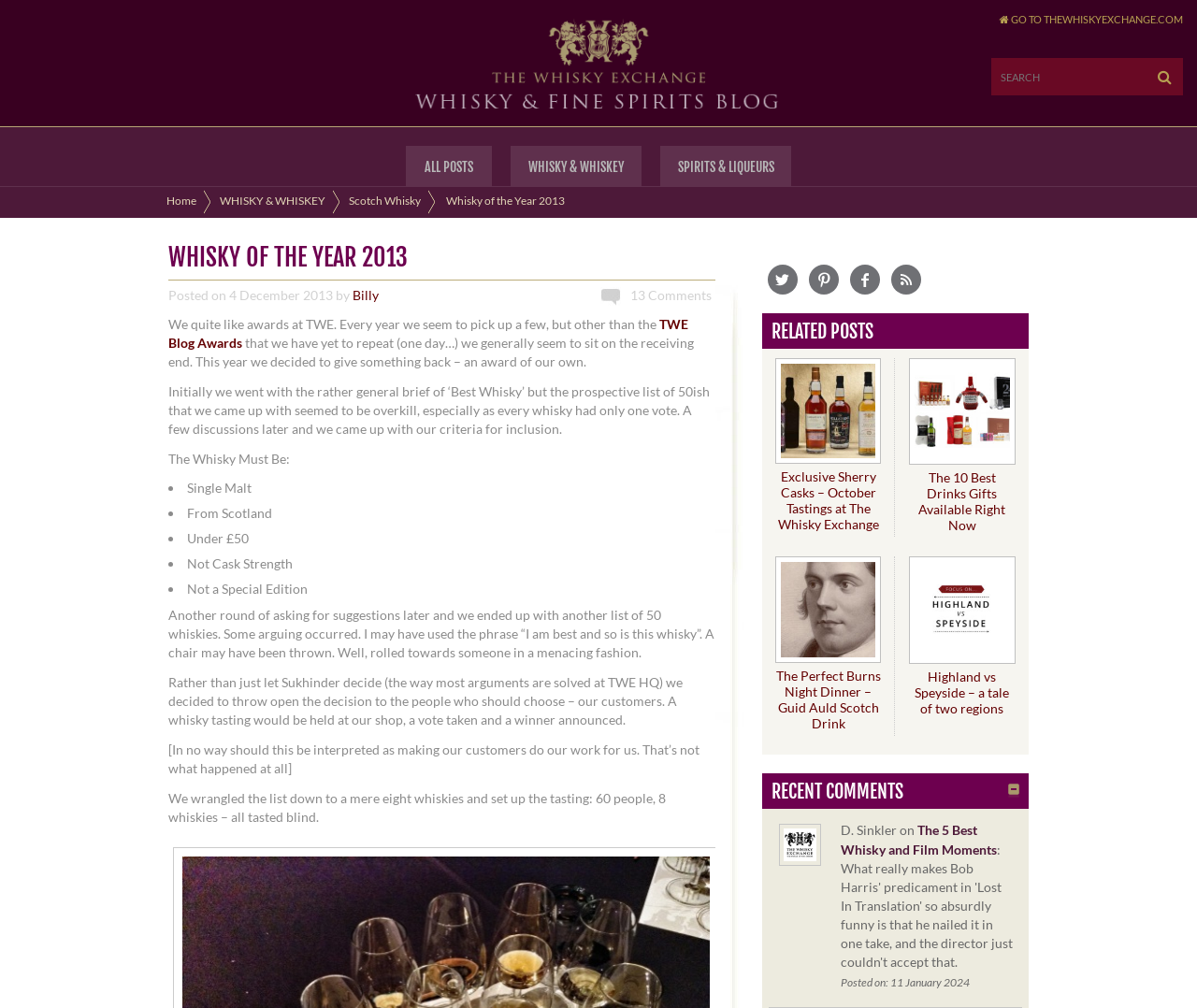What is the topic of the post?
Using the image as a reference, answer the question in detail.

I found the answer by examining the heading element 'WHISKY OF THE YEAR 2013' which is a prominent element on the webpage, indicating that it is the topic of the post.